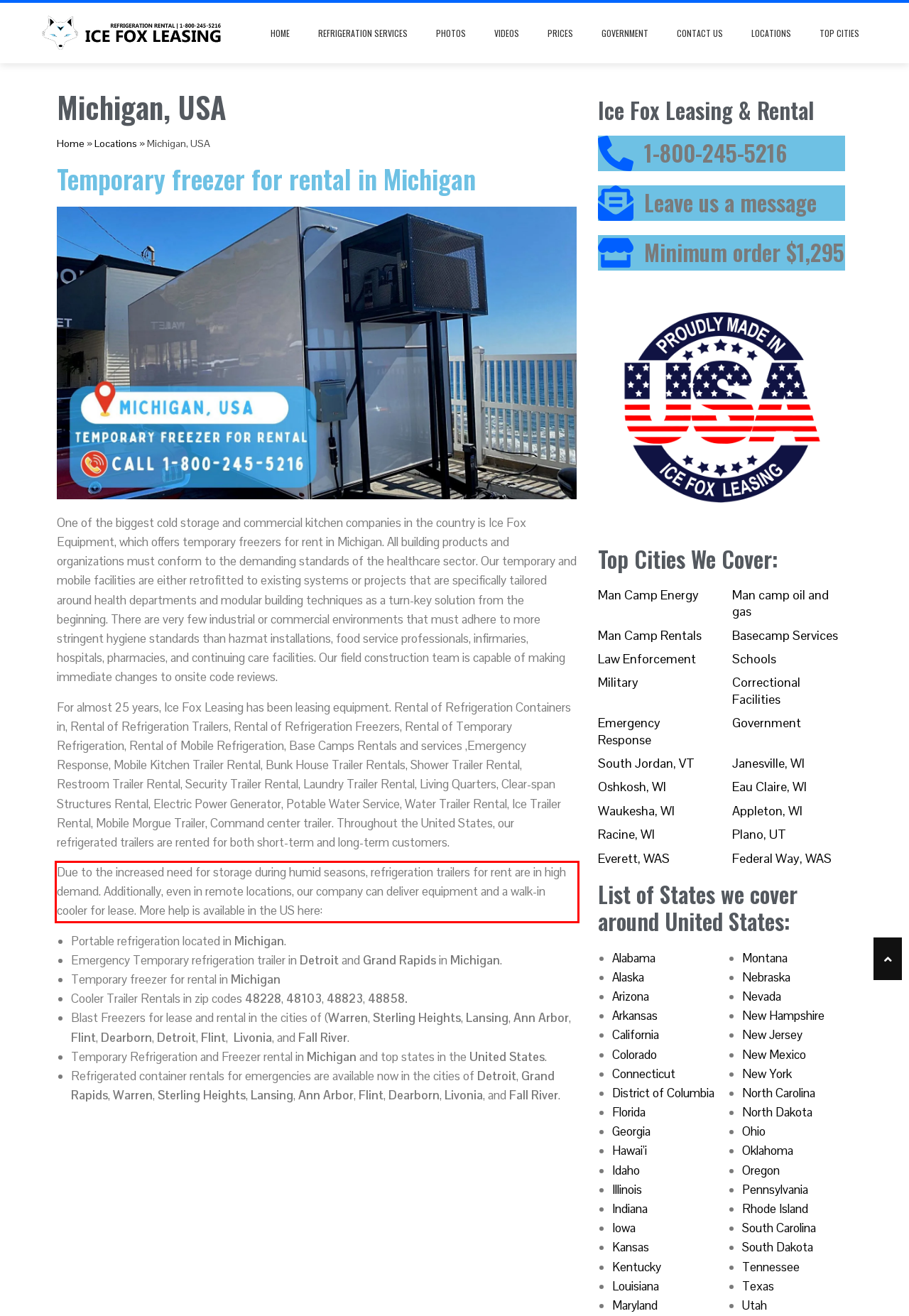Locate the red bounding box in the provided webpage screenshot and use OCR to determine the text content inside it.

Due to the increased need for storage during humid seasons, refrigeration trailers for rent are in high demand. Additionally, even in remote locations, our company can deliver equipment and a walk-in cooler for lease. More help is available in the US here: